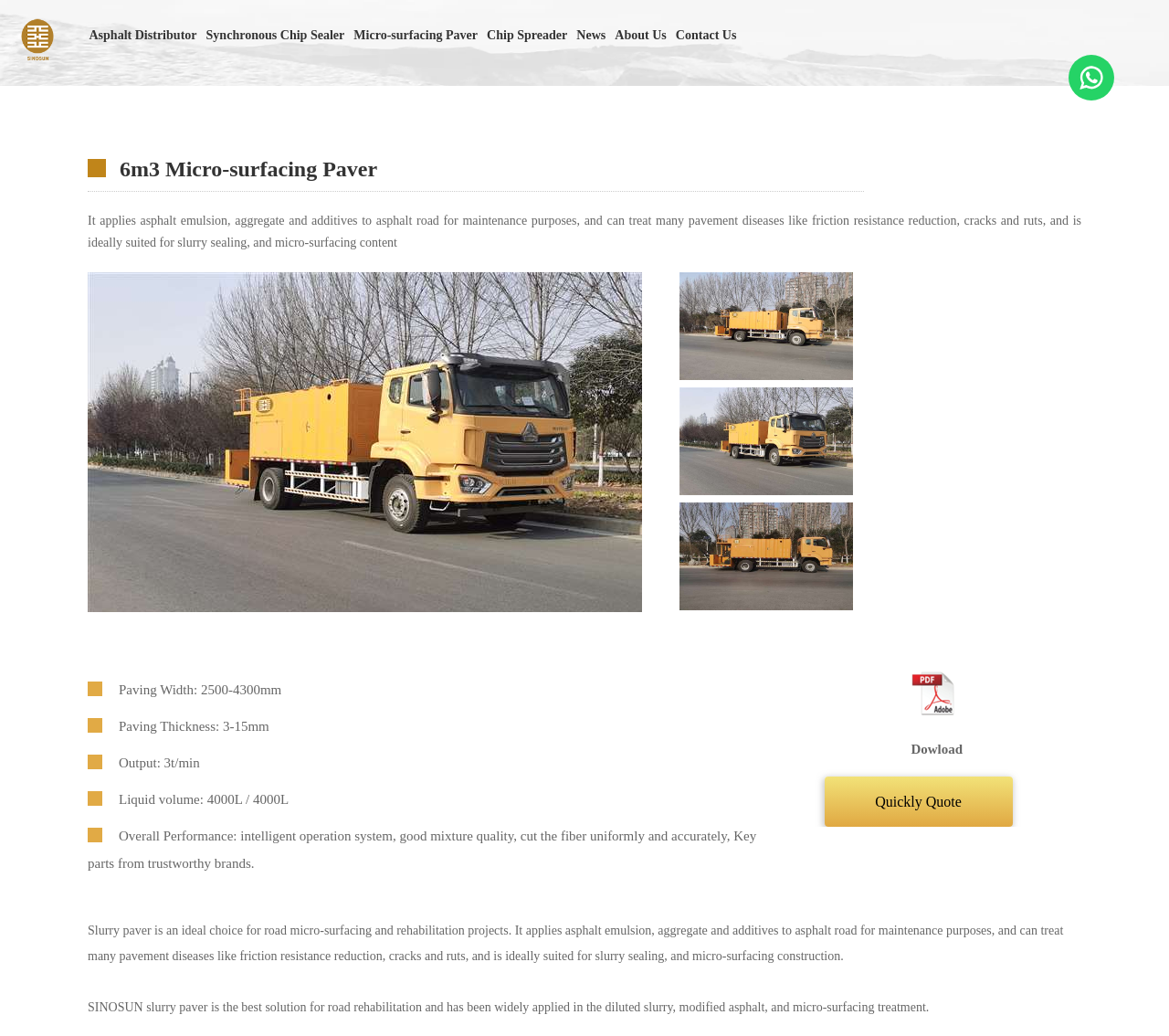What is the paving width of the 6m3 Micro-surfacing Paver? Based on the screenshot, please respond with a single word or phrase.

2500-4300mm